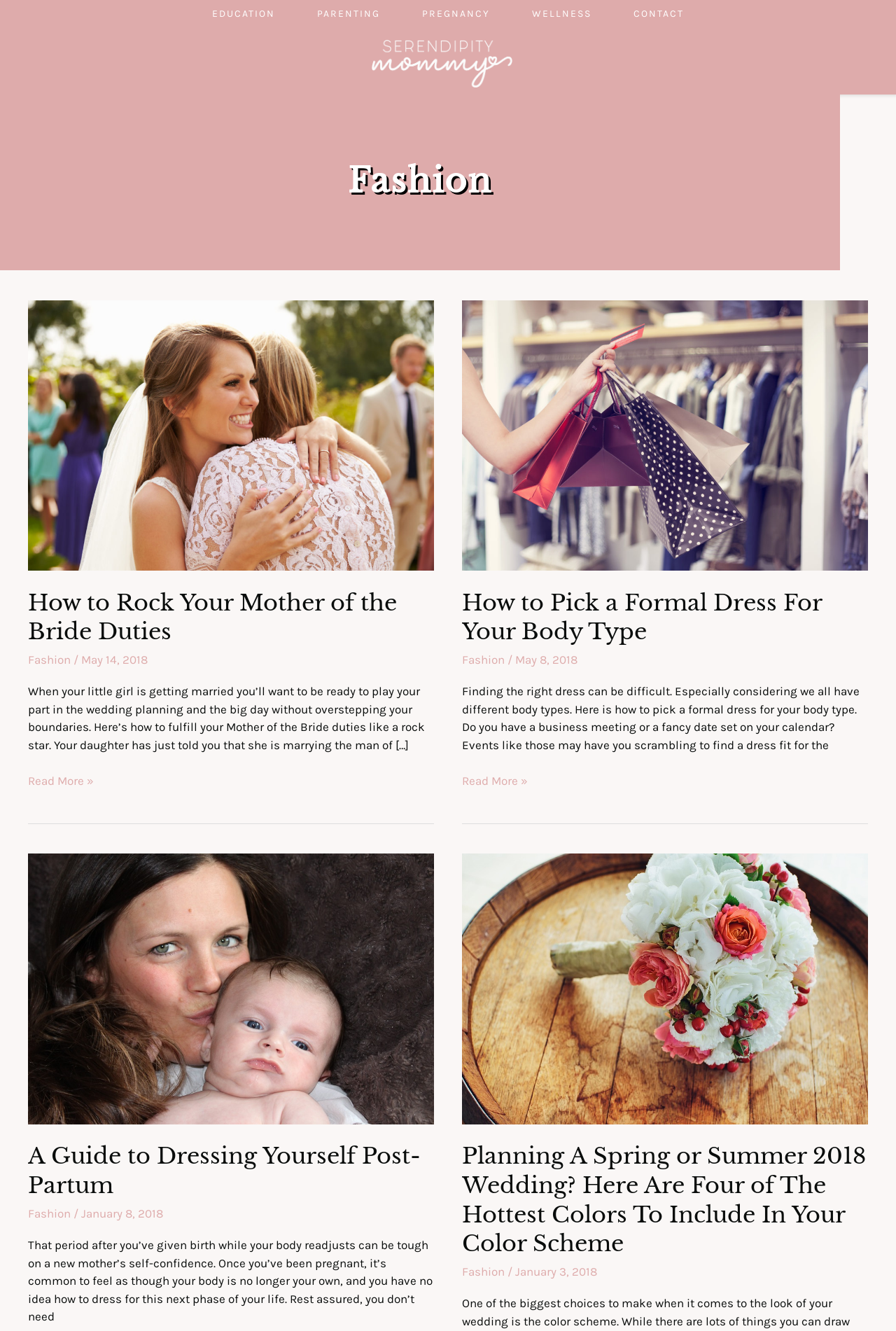Please identify the bounding box coordinates of the clickable region that I should interact with to perform the following instruction: "Explore Planning A Spring or Summer 2018 Wedding?". The coordinates should be expressed as four float numbers between 0 and 1, i.e., [left, top, right, bottom].

[0.516, 0.858, 0.969, 0.946]